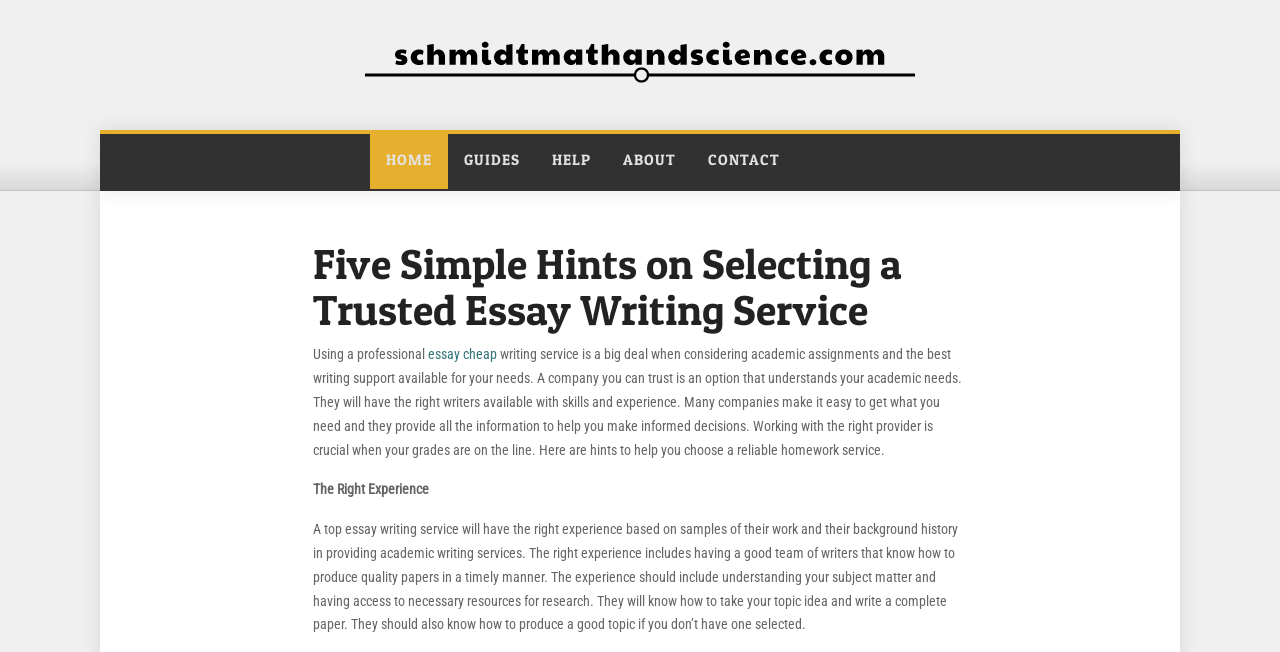Determine the webpage's heading and output its text content.

Five Simple Hints on Selecting a Trusted Essay Writing Service